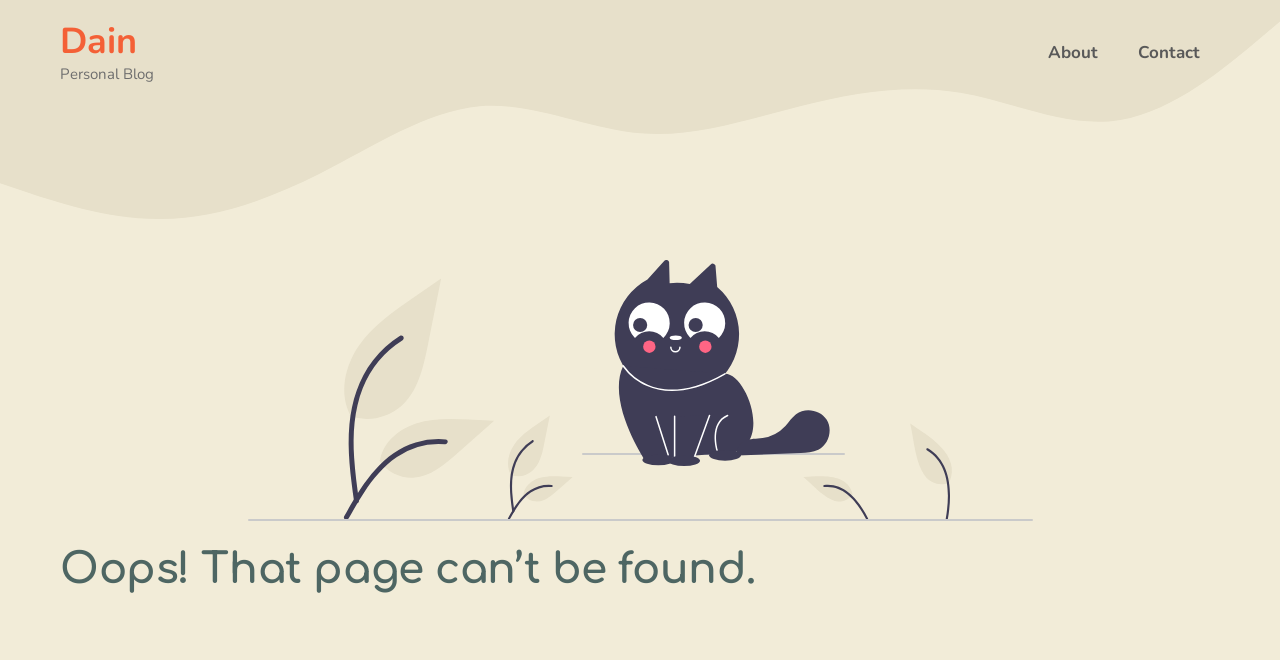Illustrate the webpage thoroughly, mentioning all important details.

The webpage is a "Page not found" error page from a personal blog called "Dain". At the top of the page, there is a banner that spans the entire width, containing a link to the blog's homepage labeled "Dain" and a static text "Personal Blog" next to it. 

To the right of the banner, there is a primary navigation menu with two links: "About" and "Contact". 

Below the banner, there is a large figure or image that takes up most of the page's width. 

At the bottom of the page, there is a heading that states "Oops! That page can’t be found."